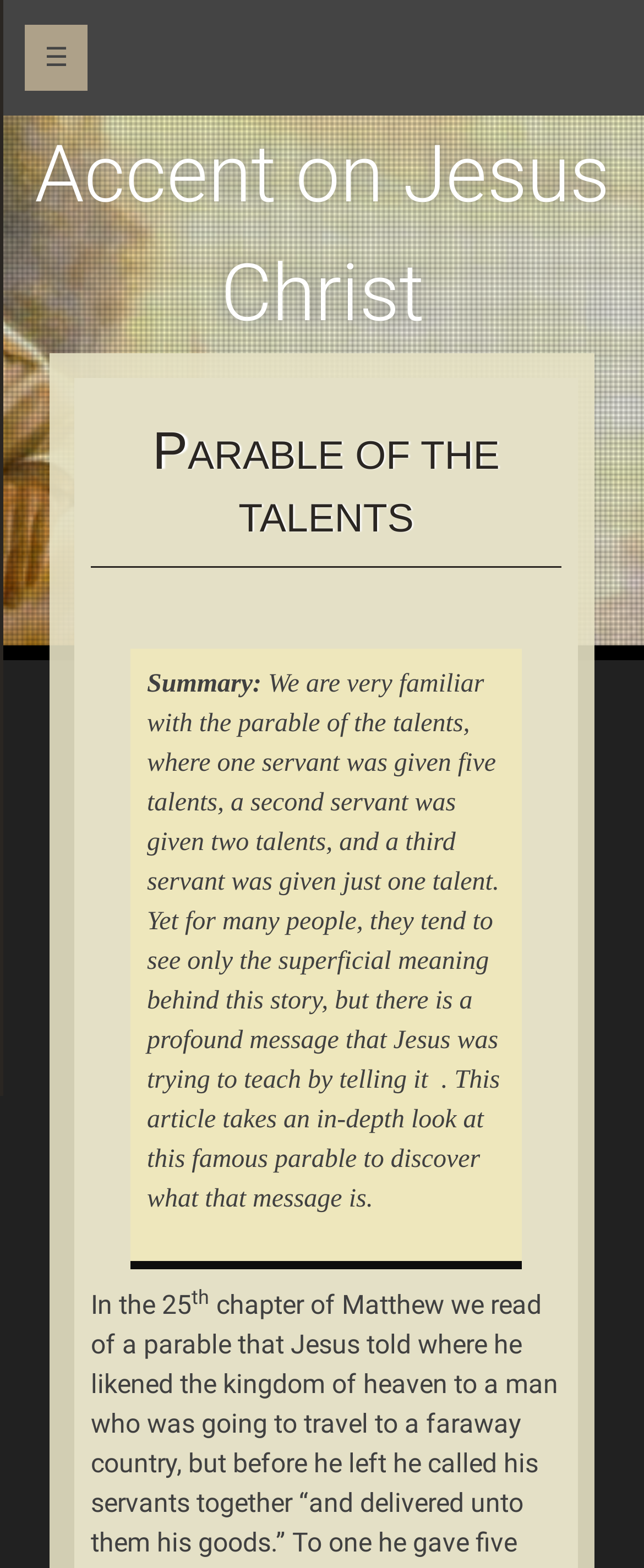Using the provided element description "☰", determine the bounding box coordinates of the UI element.

[0.038, 0.016, 0.136, 0.058]